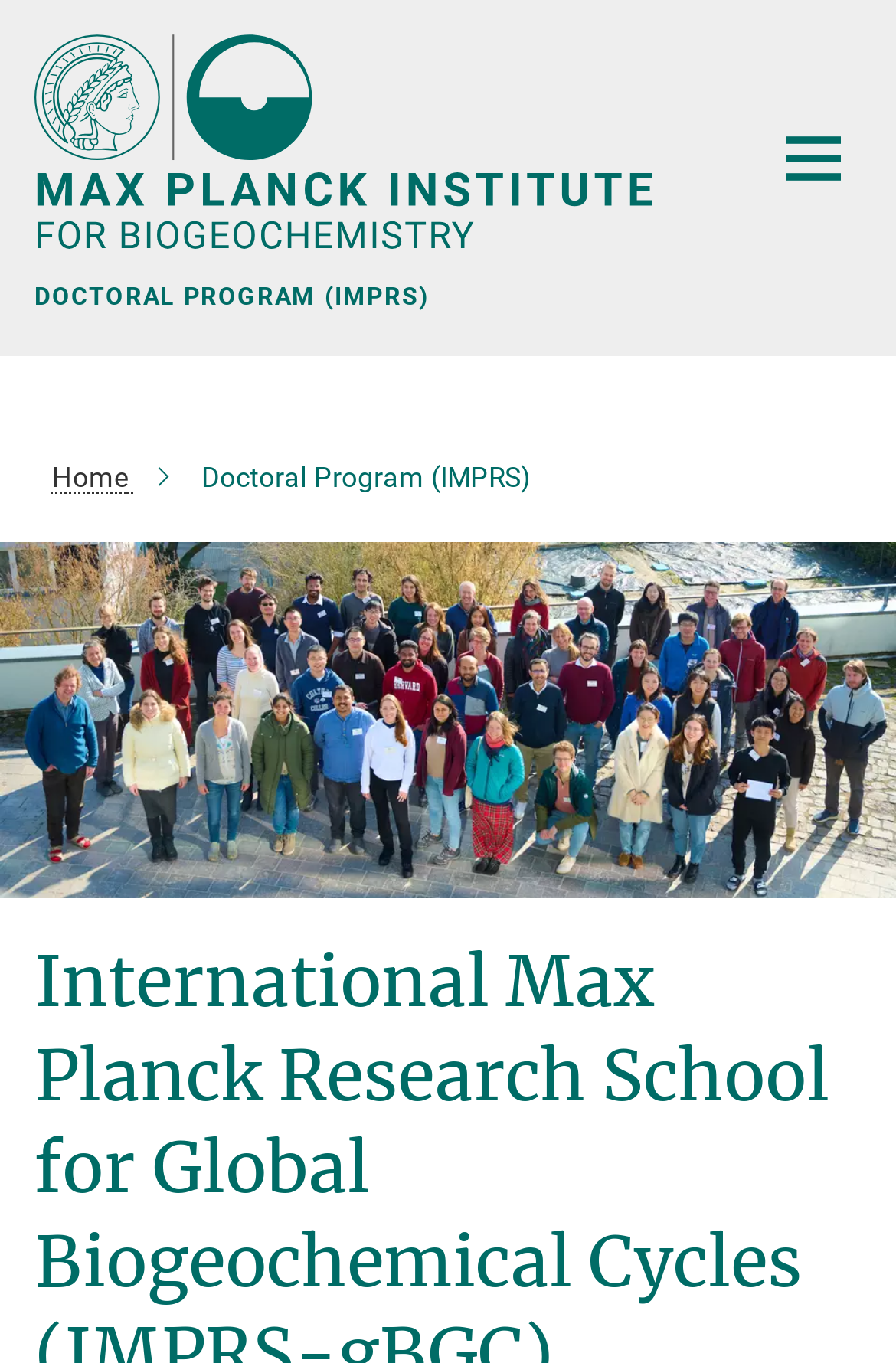Determine the main text heading of the webpage and provide its content.

International Max Planck Research School for Global Biogeochemical Cycles (IMPRS-gBGC)